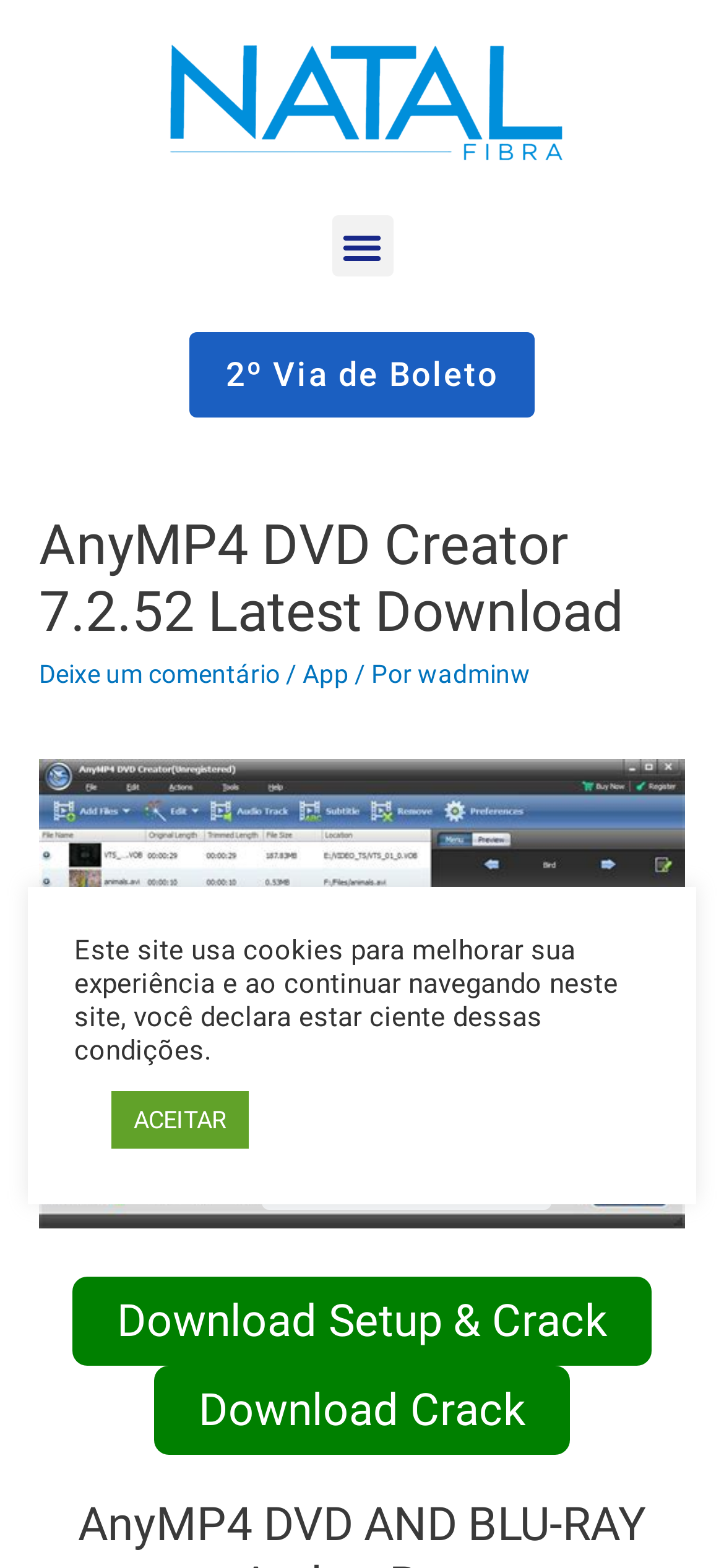Please specify the coordinates of the bounding box for the element that should be clicked to carry out this instruction: "Toggle the menu". The coordinates must be four float numbers between 0 and 1, formatted as [left, top, right, bottom].

[0.458, 0.138, 0.542, 0.177]